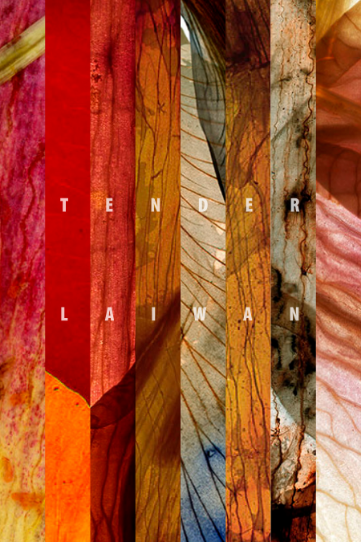What is the author's name?
Kindly give a detailed and elaborate answer to the question.

The author's name is positioned below the title in a similar style, which is 'LAIWAN'.